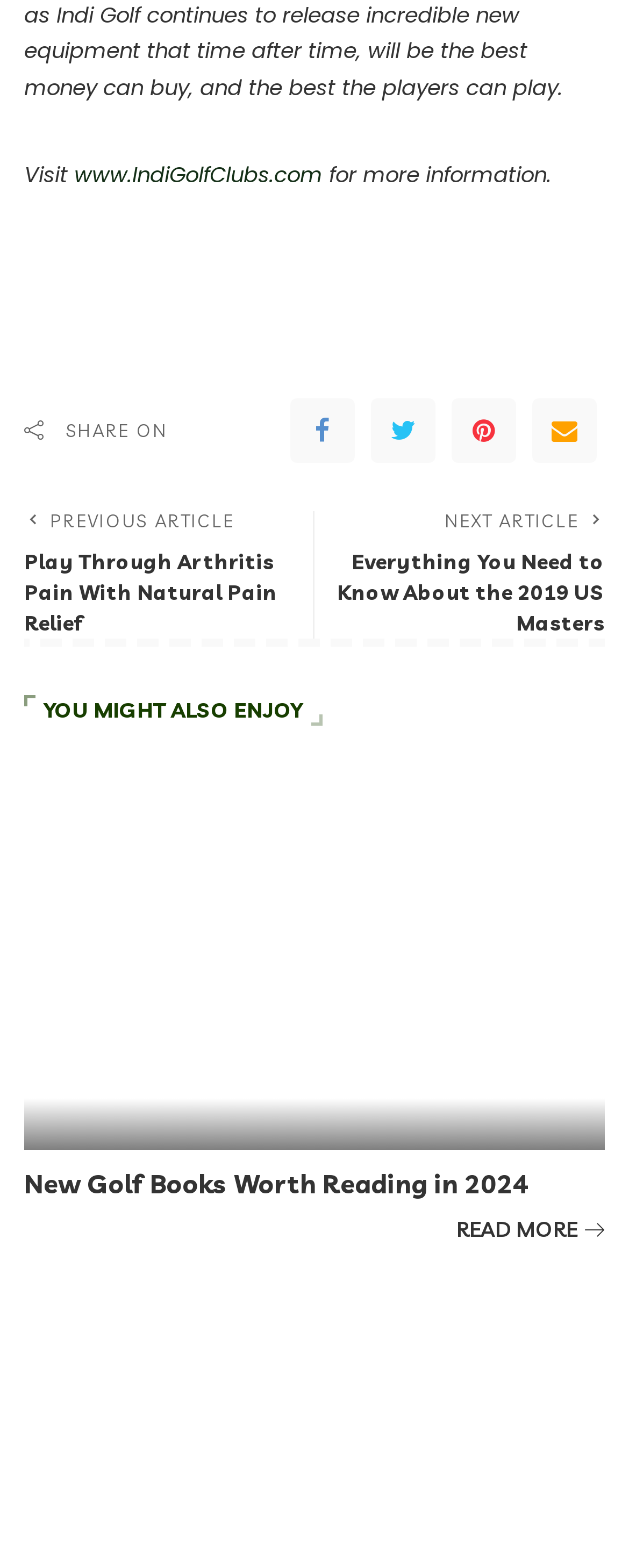Answer the question below in one word or phrase:
What are the social media platforms listed under 'SHARE ON'?

b, d, and P